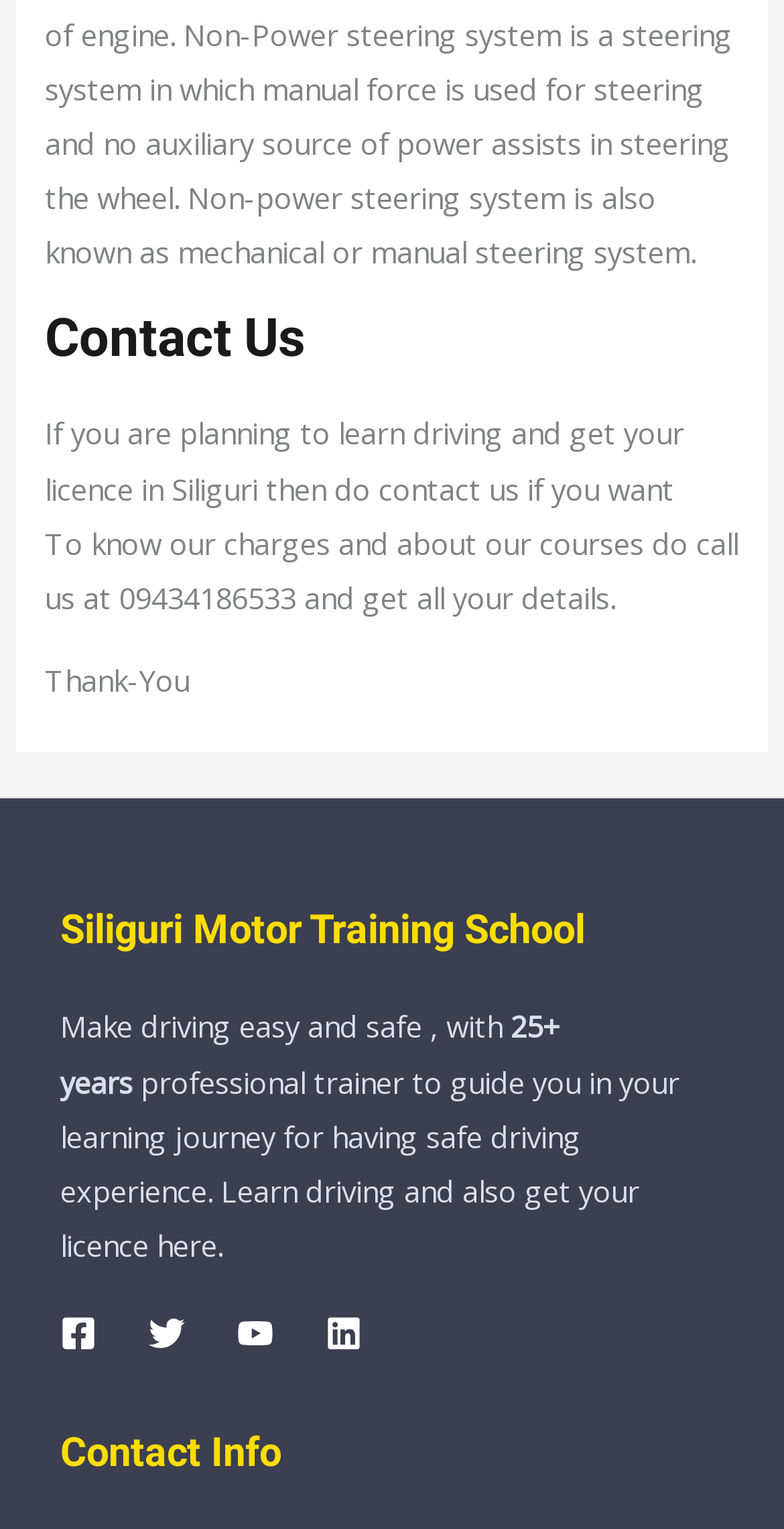Please respond to the question using a single word or phrase:
What is the phone number to contact for course details?

09434186533